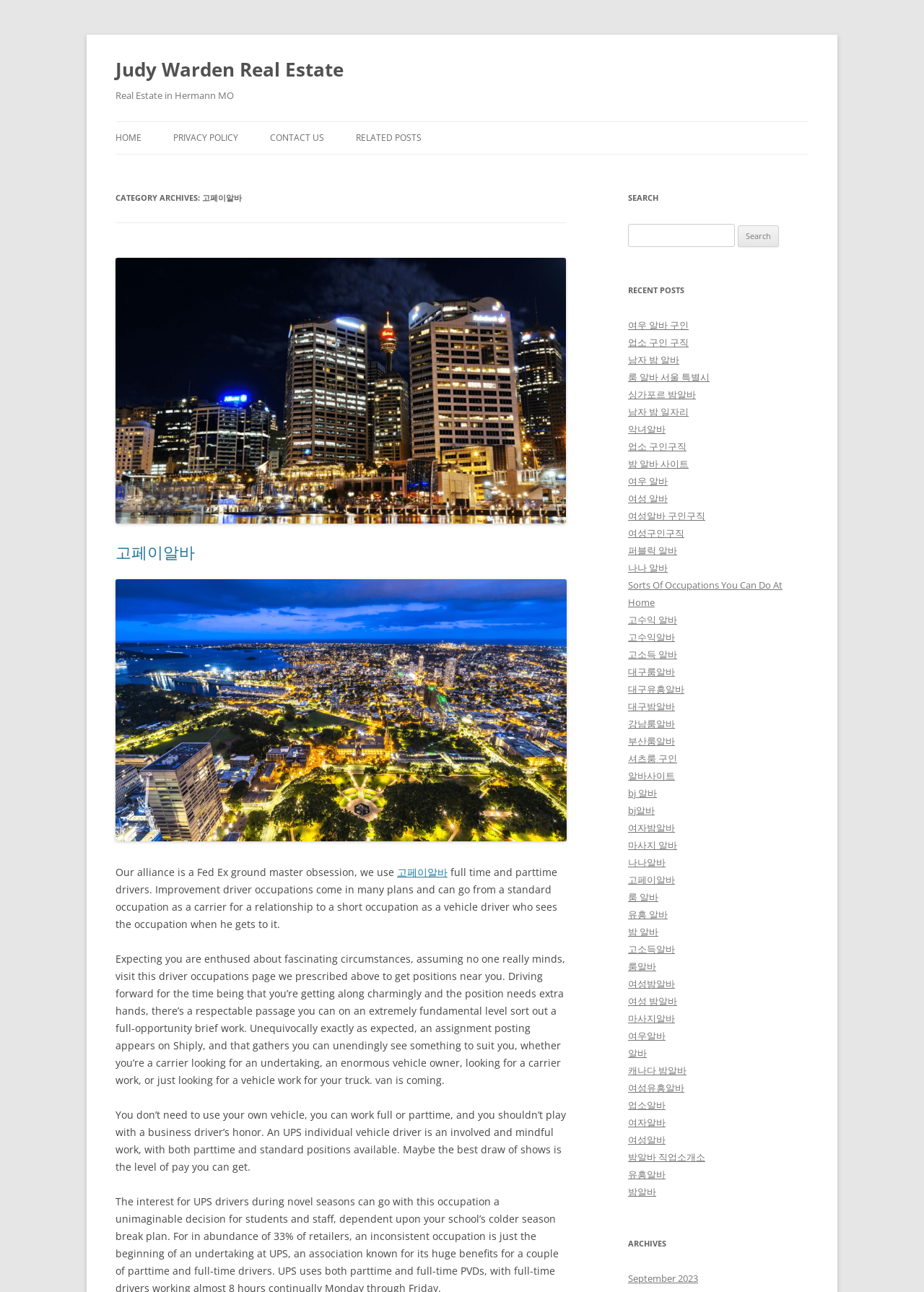What type of jobs are mentioned on the webpage?
Using the image, answer in one word or phrase.

Driver jobs